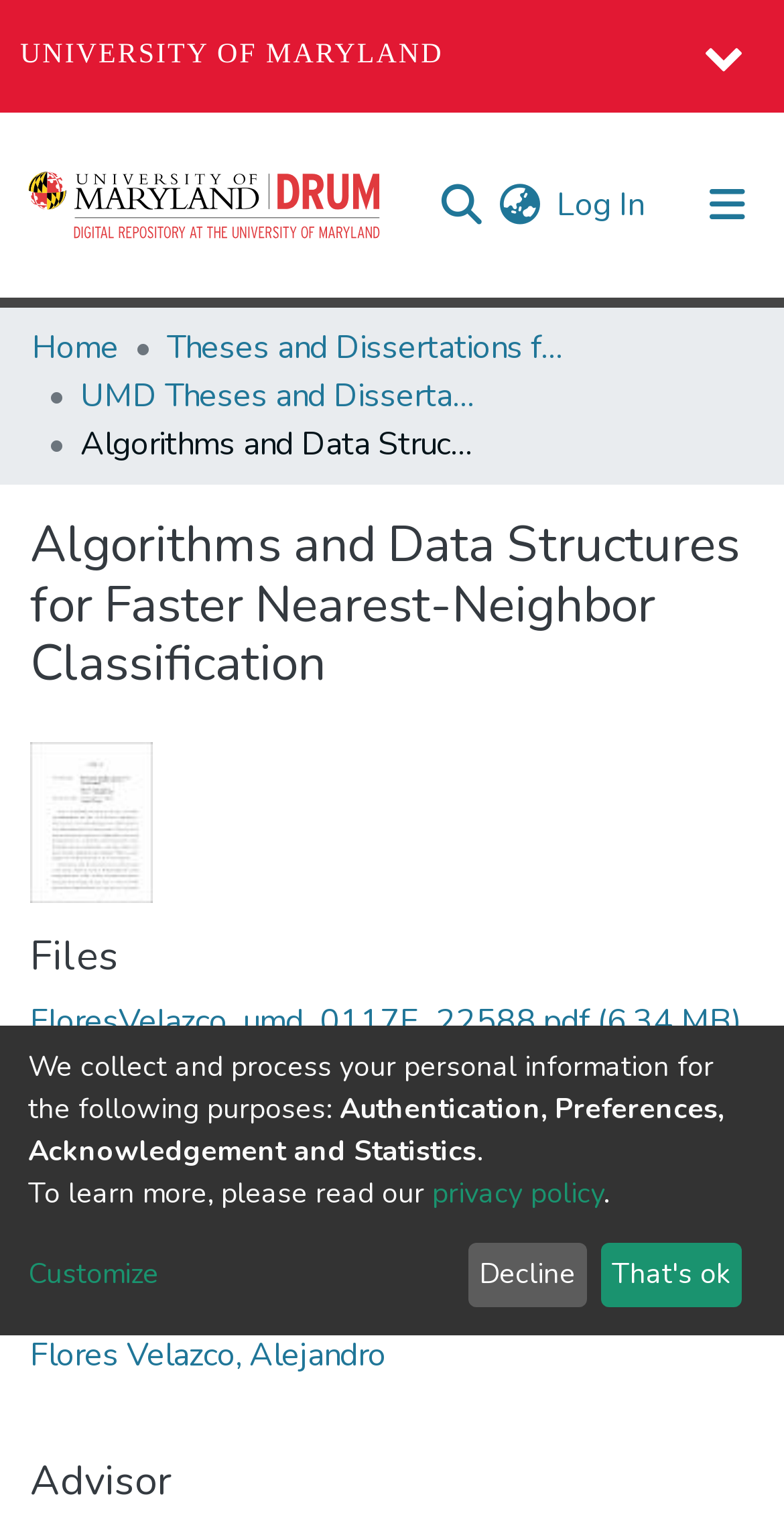Show the bounding box coordinates of the element that should be clicked to complete the task: "Switch the language".

[0.631, 0.119, 0.695, 0.151]